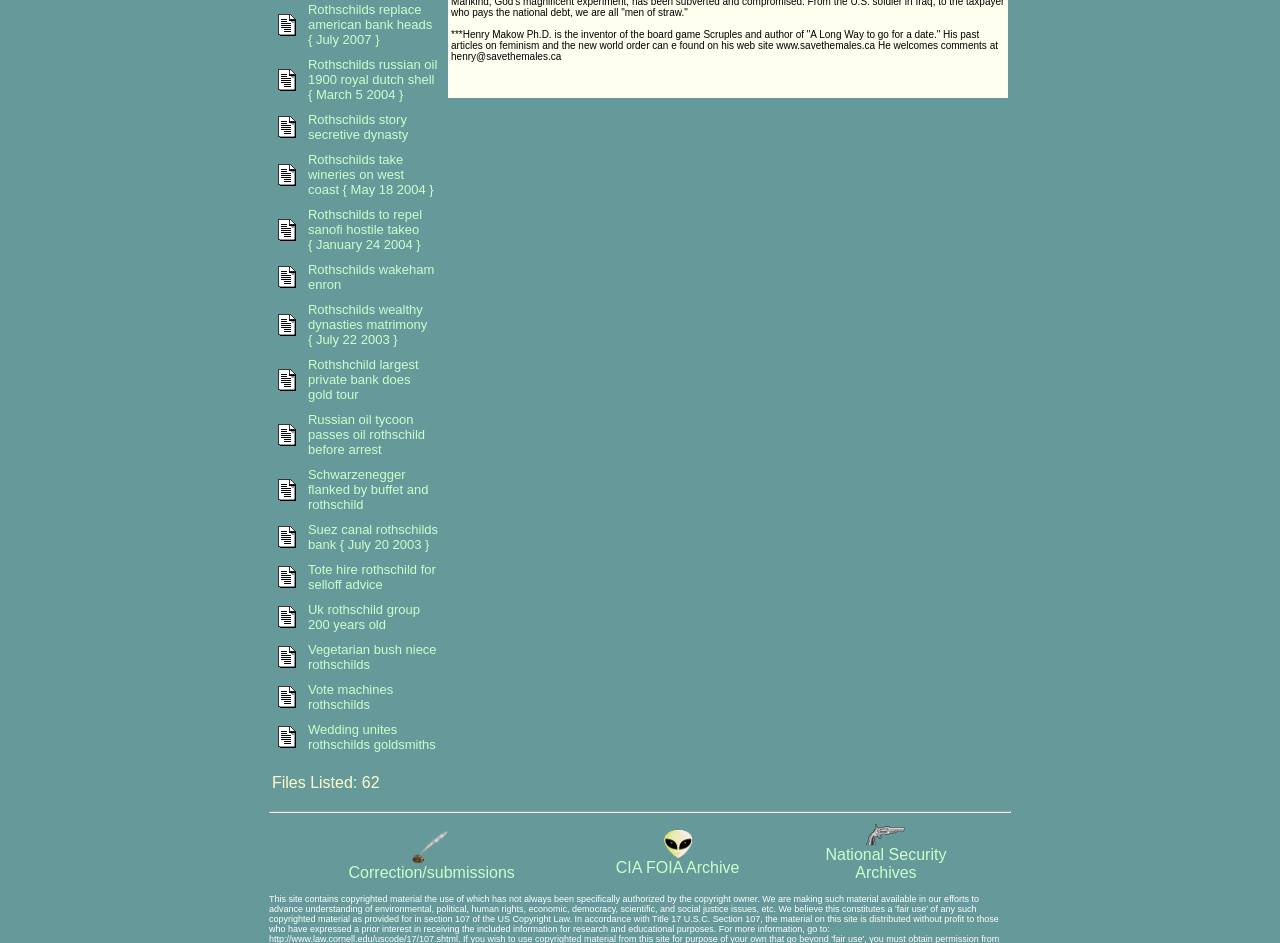Find the bounding box coordinates of the element's region that should be clicked in order to follow the given instruction: "Click the link 'Rothschilds replace american bank heads'". The coordinates should consist of four float numbers between 0 and 1, i.e., [left, top, right, bottom].

[0.241, 0.0, 0.338, 0.05]